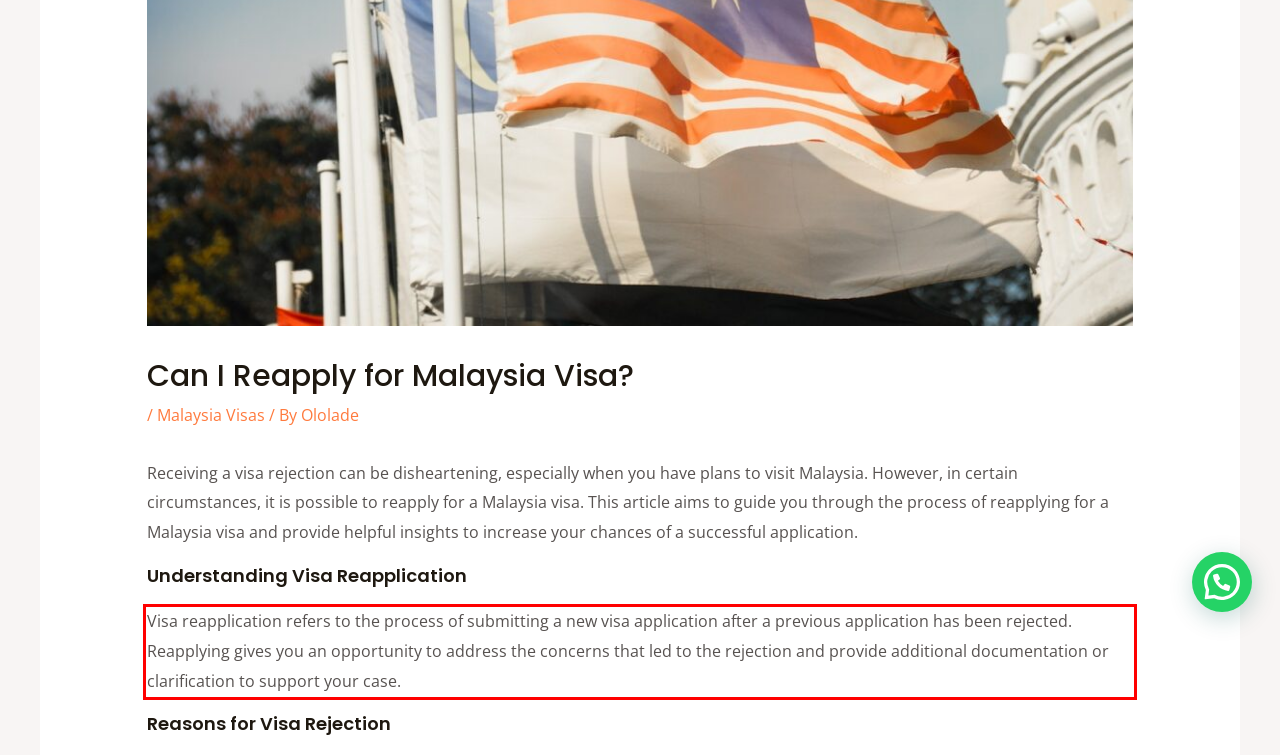Examine the webpage screenshot, find the red bounding box, and extract the text content within this marked area.

Visa reapplication refers to the process of submitting a new visa application after a previous application has been rejected. Reapplying gives you an opportunity to address the concerns that led to the rejection and provide additional documentation or clarification to support your case.